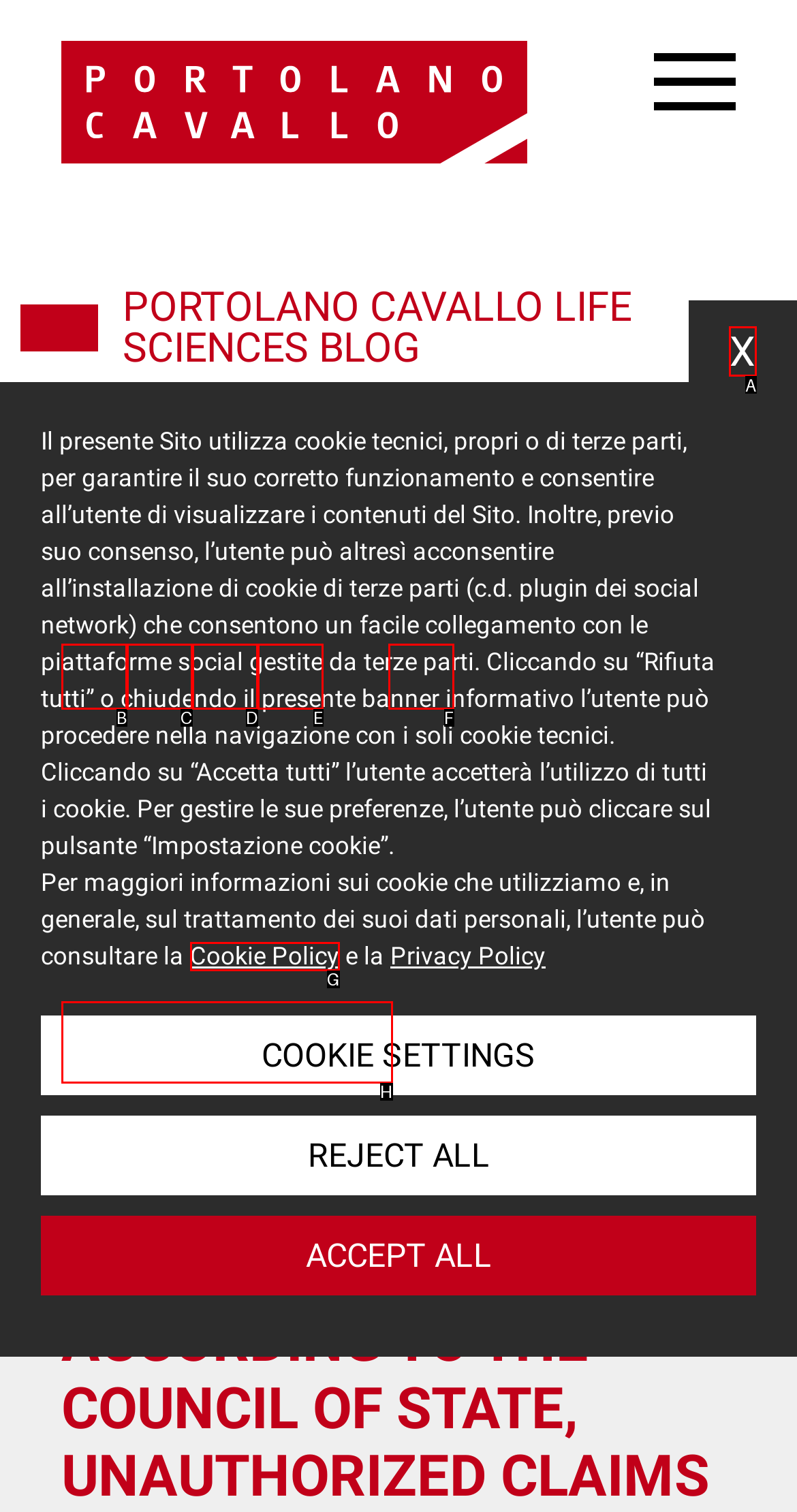Tell me which one HTML element I should click to complete the following task: Click the close button Answer with the option's letter from the given choices directly.

A